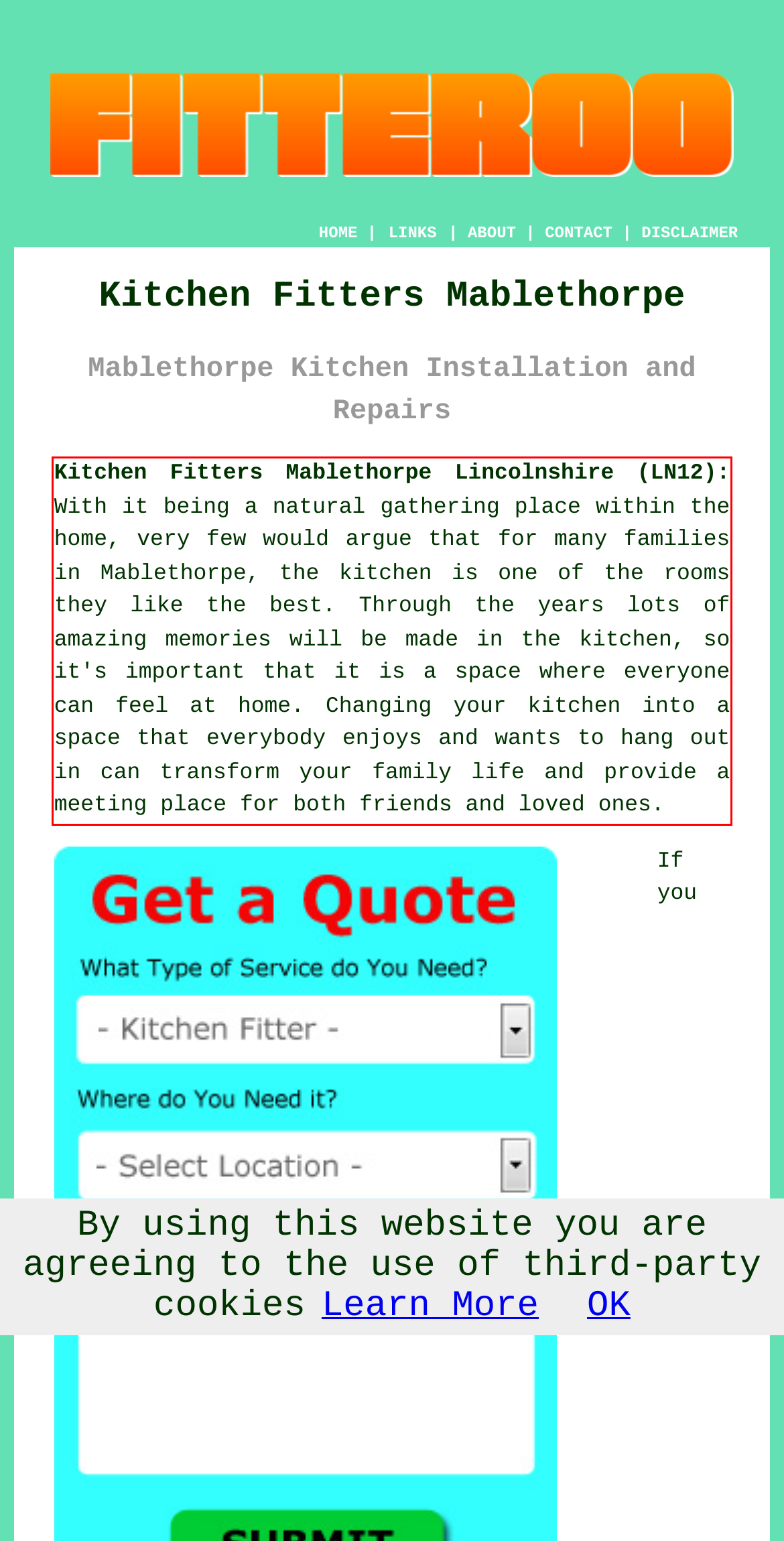You are given a screenshot with a red rectangle. Identify and extract the text within this red bounding box using OCR.

Kitchen Fitters Mablethorpe Lincolnshire (LN12): With it being a natural gathering place within the home, very few would argue that for many families in Mablethorpe, the kitchen is one of the rooms they like the best. Through the years lots of amazing memories will be made in the kitchen, so it's important that it is a space where everyone can feel at home. Changing your kitchen into a space that everybody enjoys and wants to hang out in can transform your family life and provide a meeting place for both friends and loved ones.